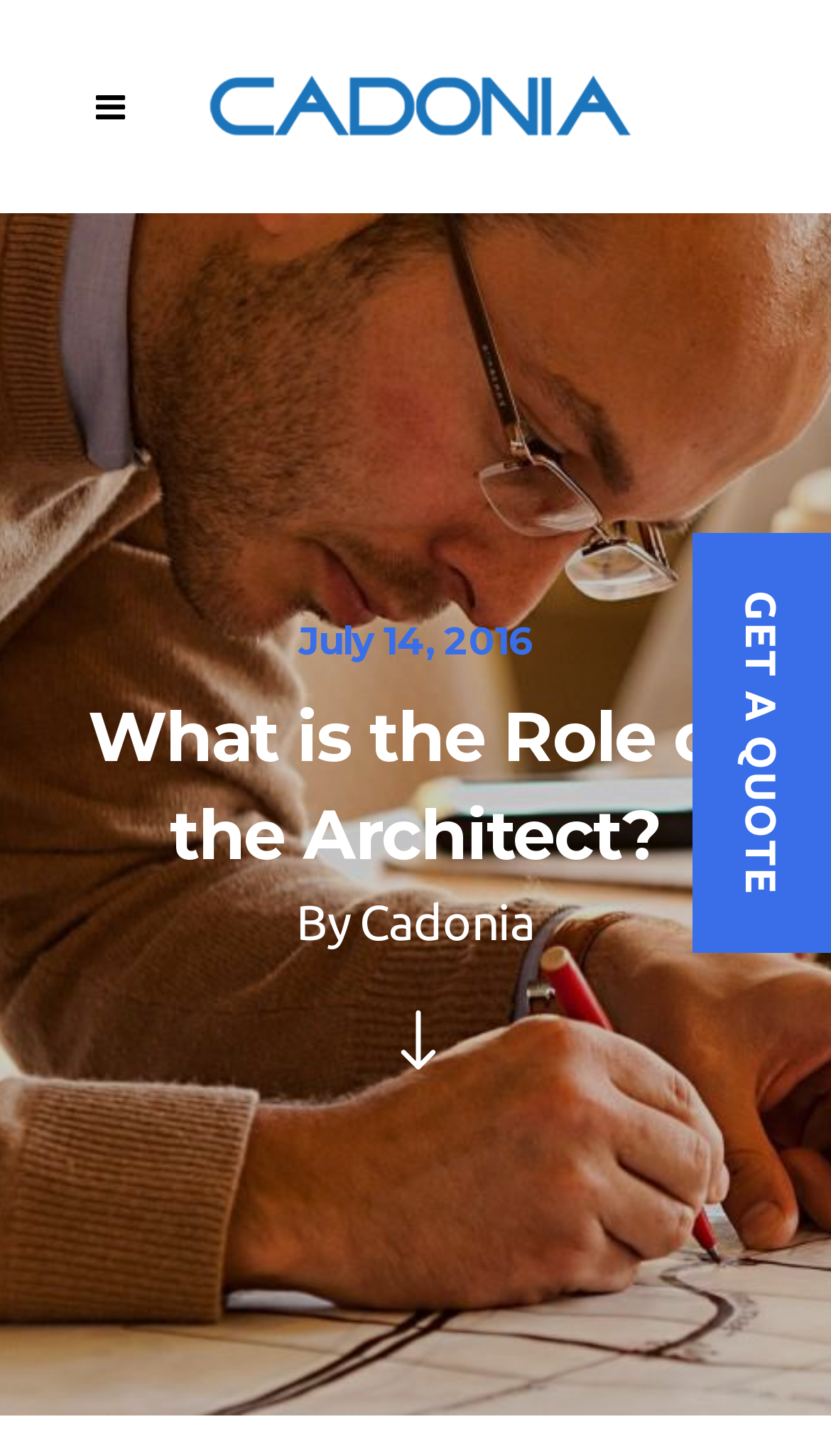What is the purpose of the 'GET A QUOTE' button?
From the image, respond with a single word or phrase.

to get a quote